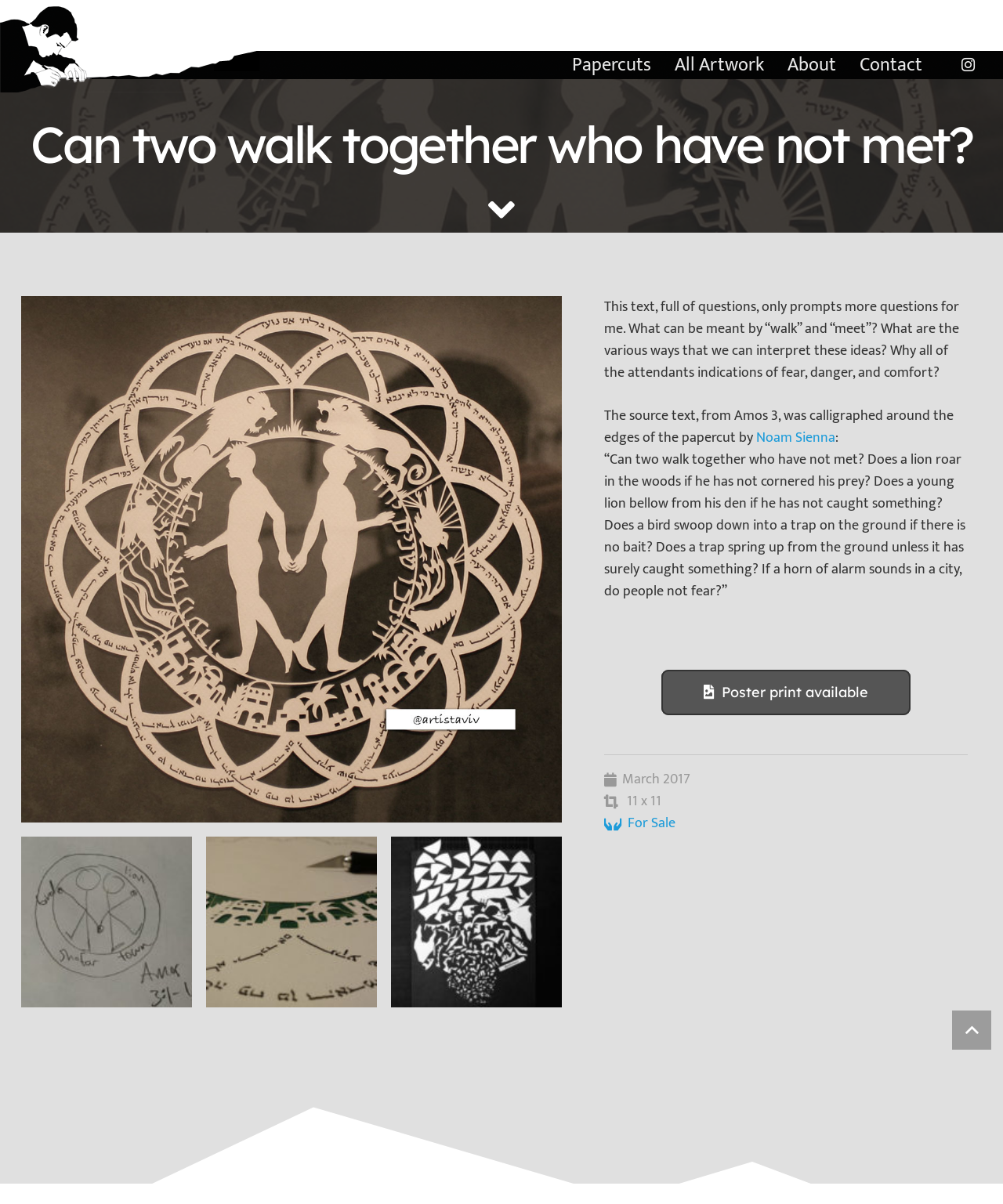Find the bounding box of the element with the following description: "aria-label="can-two-walk-process" title="can-two-walk-process"". The coordinates must be four float numbers between 0 and 1, formatted as [left, top, right, bottom].

[0.205, 0.695, 0.376, 0.837]